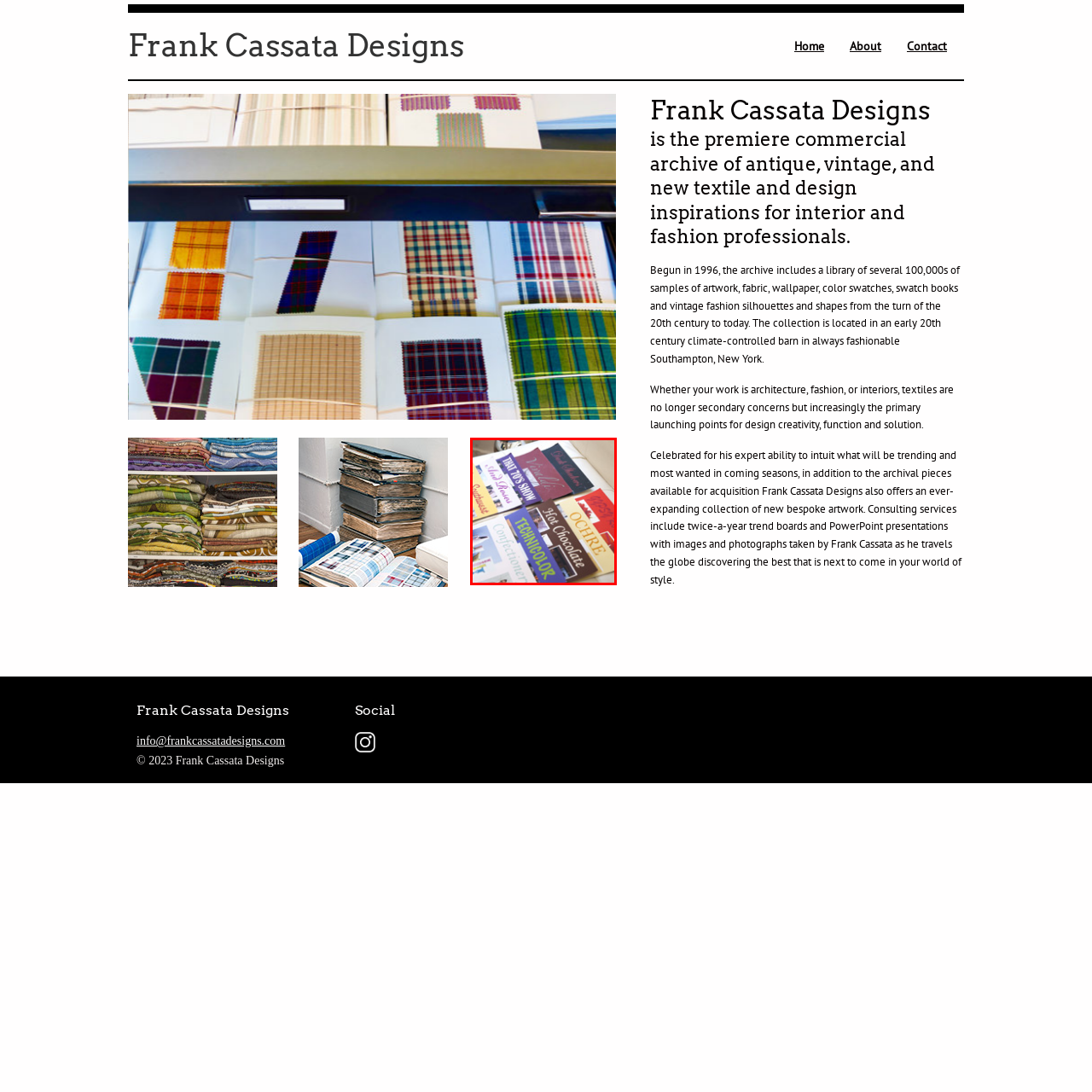Where is Frank Cassata Designs located?
View the portion of the image encircled by the red bounding box and give a one-word or short phrase answer.

Southampton, New York